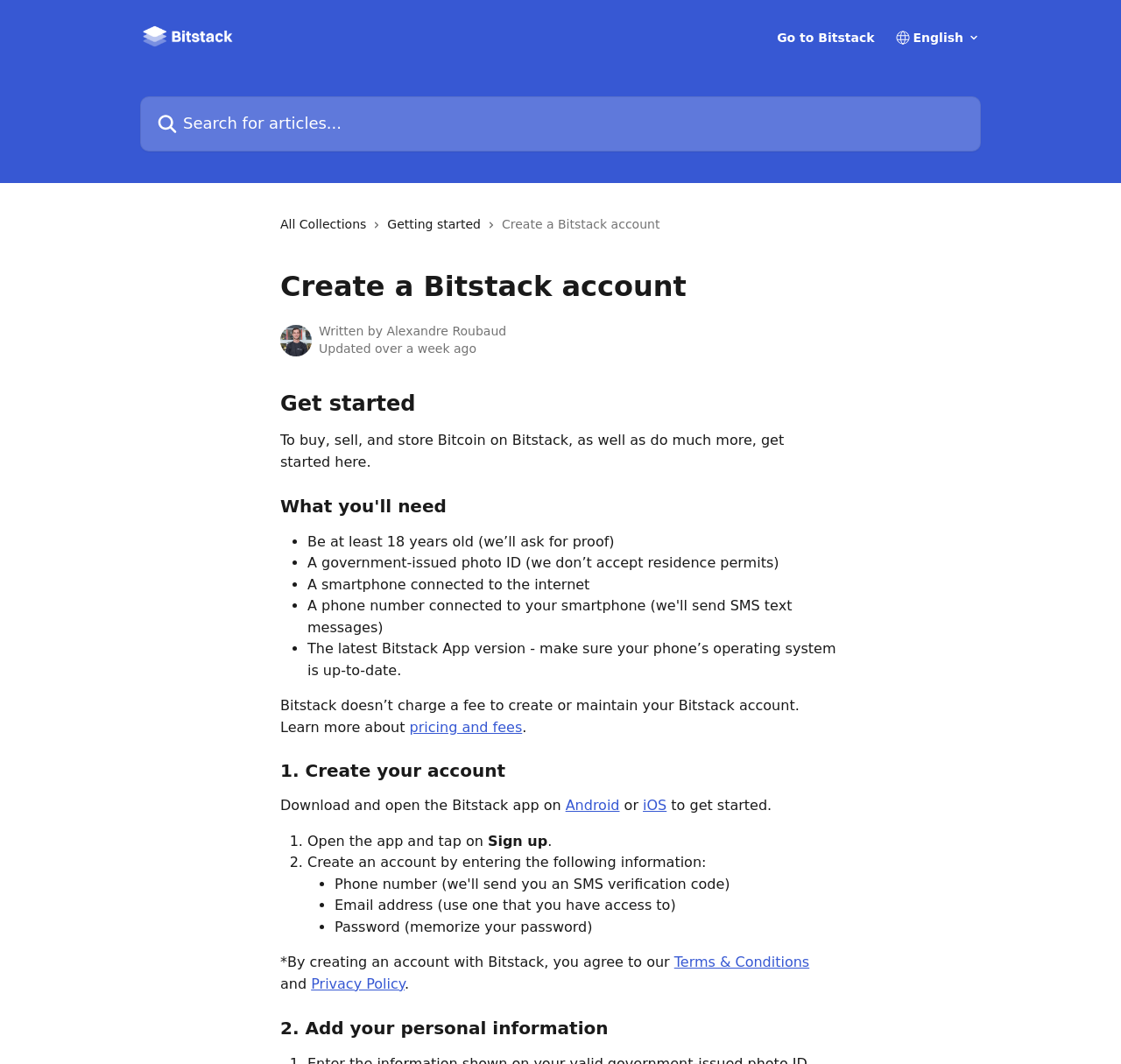Articulate a detailed summary of the webpage's content and design.

The webpage is a help center page for creating a Bitstack account. At the top, there is a header section with a logo and a search bar. The logo is an image with the text "Bitstack Help Center" and is positioned at the top left corner of the page. The search bar is a textbox with a placeholder text "Search for articles..." and is located below the logo. There are also several links and images in the header section, including a link to "Go to Bitstack" and a combobox with an icon.

Below the header section, there are several links to different collections, including "All Collections" and "Getting started". These links are positioned horizontally and are accompanied by small images.

The main content of the page is divided into several sections, each with a heading. The first section is titled "Create a Bitstack account" and provides an introduction to the process of creating an account. The second section is titled "What you'll need" and lists the requirements for creating an account, including being at least 18 years old, having a government-issued photo ID, and having a smartphone connected to the internet.

The third section is titled "1. Create your account" and provides step-by-step instructions for creating an account, including downloading and opening the Bitstack app on Android or iOS. The fourth section is titled "2. Add your personal information" and provides further instructions for completing the account creation process.

Throughout the page, there are several static text elements, links, and images that provide additional information and guidance. There are also several list markers and headings that help to organize the content and make it easier to read.